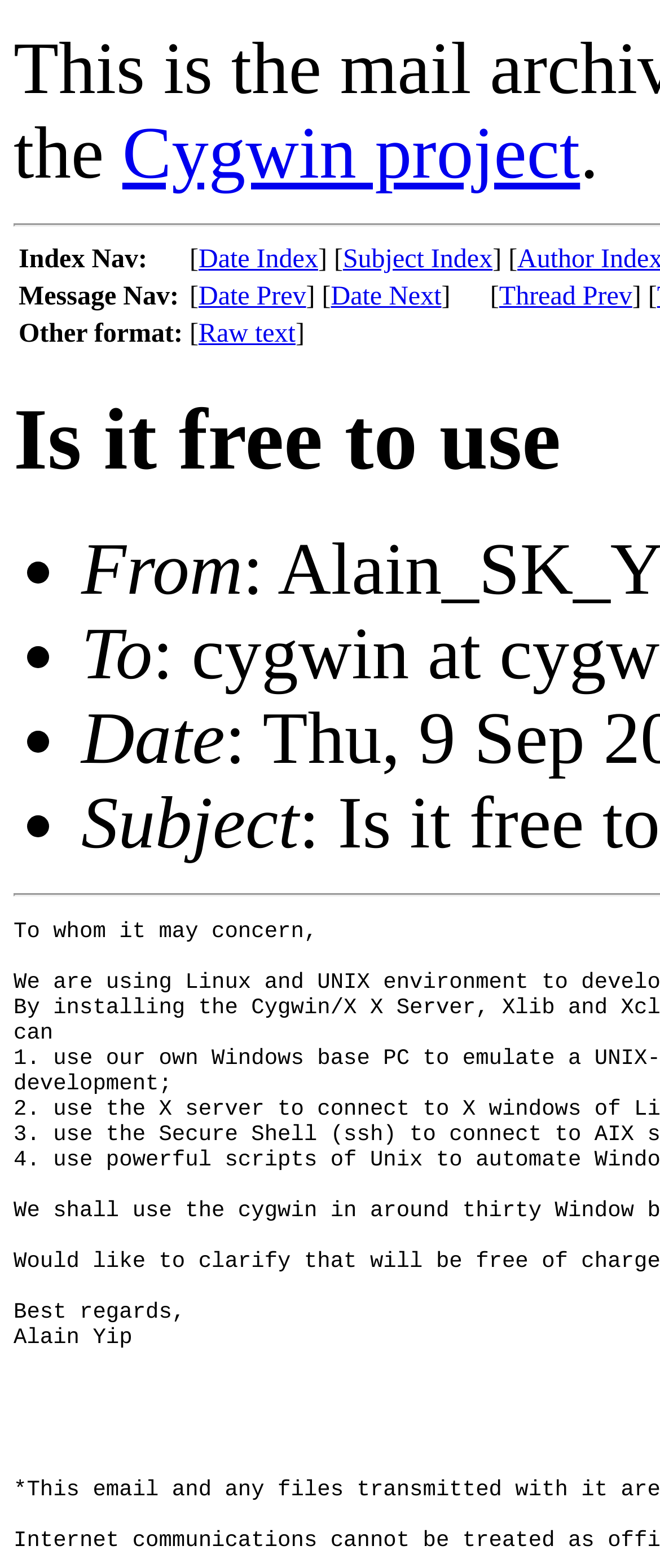How many list markers are there?
Please describe in detail the information shown in the image to answer the question.

The webpage has four list markers, each represented by a '•' symbol, which are used to separate the 'From', 'To', 'Date', and 'Subject' sections.